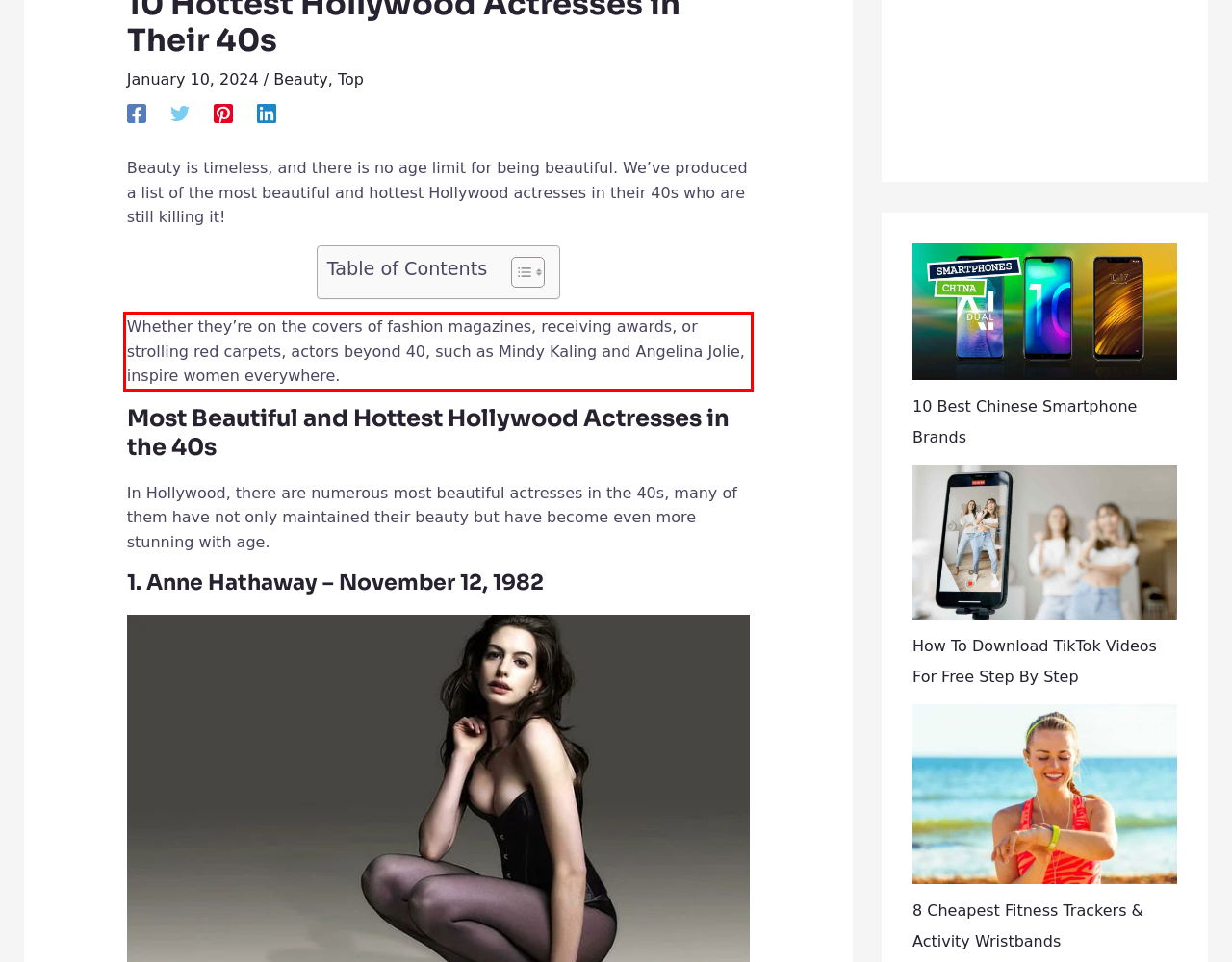Look at the webpage screenshot and recognize the text inside the red bounding box.

Whether they’re on the covers of fashion magazines, receiving awards, or strolling red carpets, actors beyond 40, such as Mindy Kaling and Angelina Jolie, inspire women everywhere.